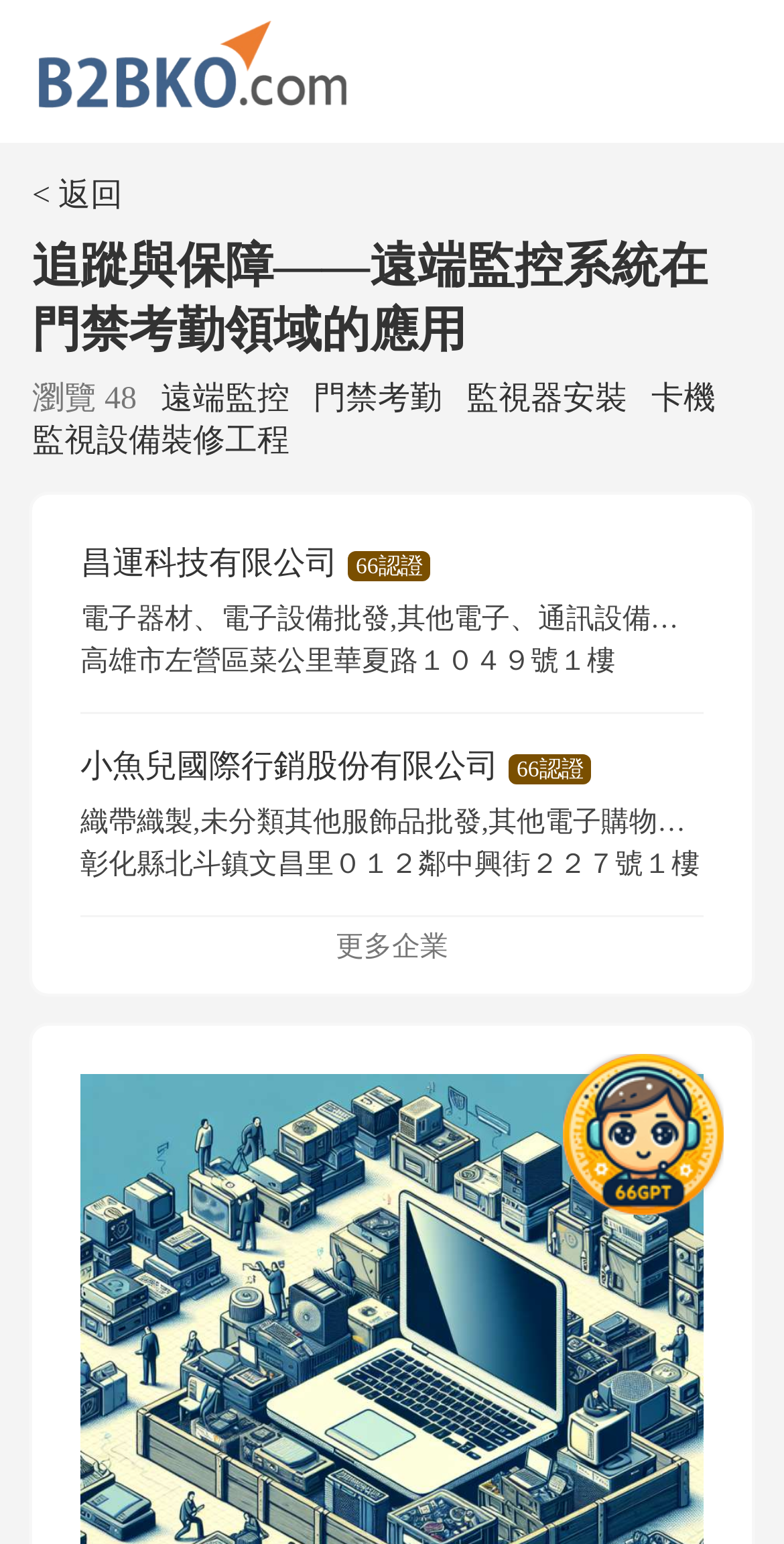Determine the bounding box coordinates for the UI element described. Format the coordinates as (top-left x, top-left y, bottom-right x, bottom-right y) and ensure all values are between 0 and 1. Element description: < 返回

[0.041, 0.116, 0.156, 0.138]